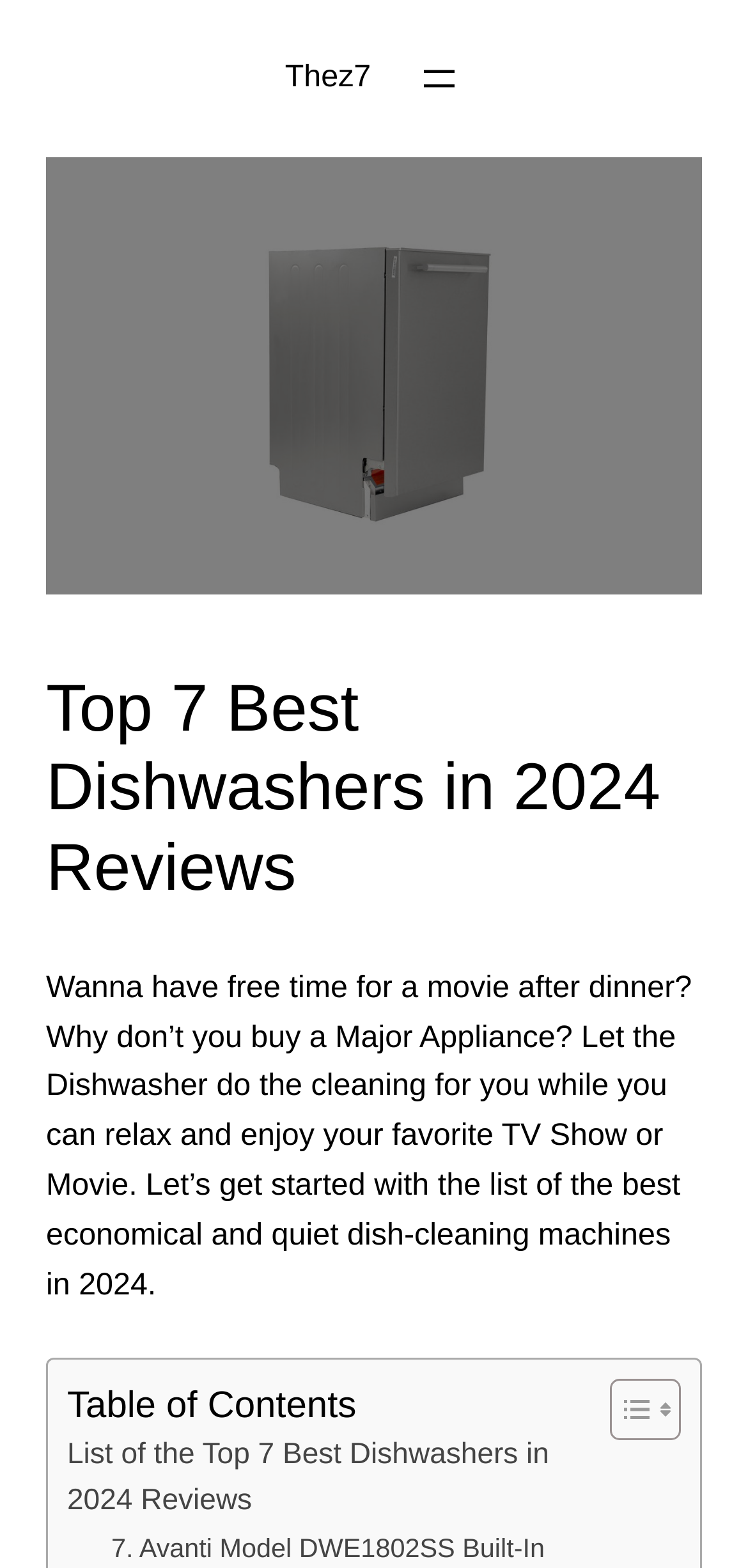Please locate the UI element described by "Thez7" and provide its bounding box coordinates.

[0.381, 0.039, 0.496, 0.061]